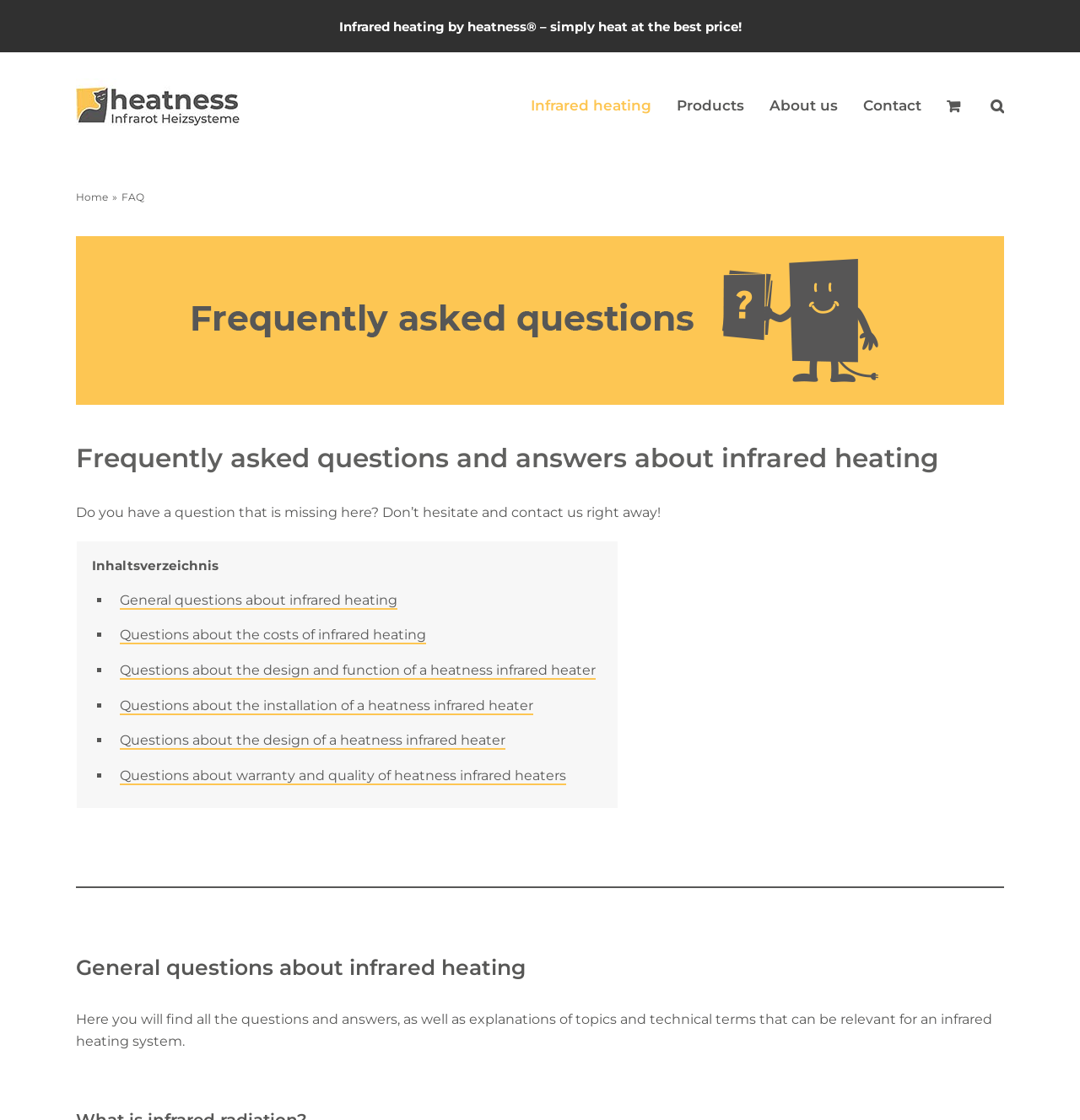Predict the bounding box of the UI element based on the description: "aria-label="View Cart"". The coordinates should be four float numbers between 0 and 1, formatted as [left, top, right, bottom].

[0.877, 0.046, 0.894, 0.143]